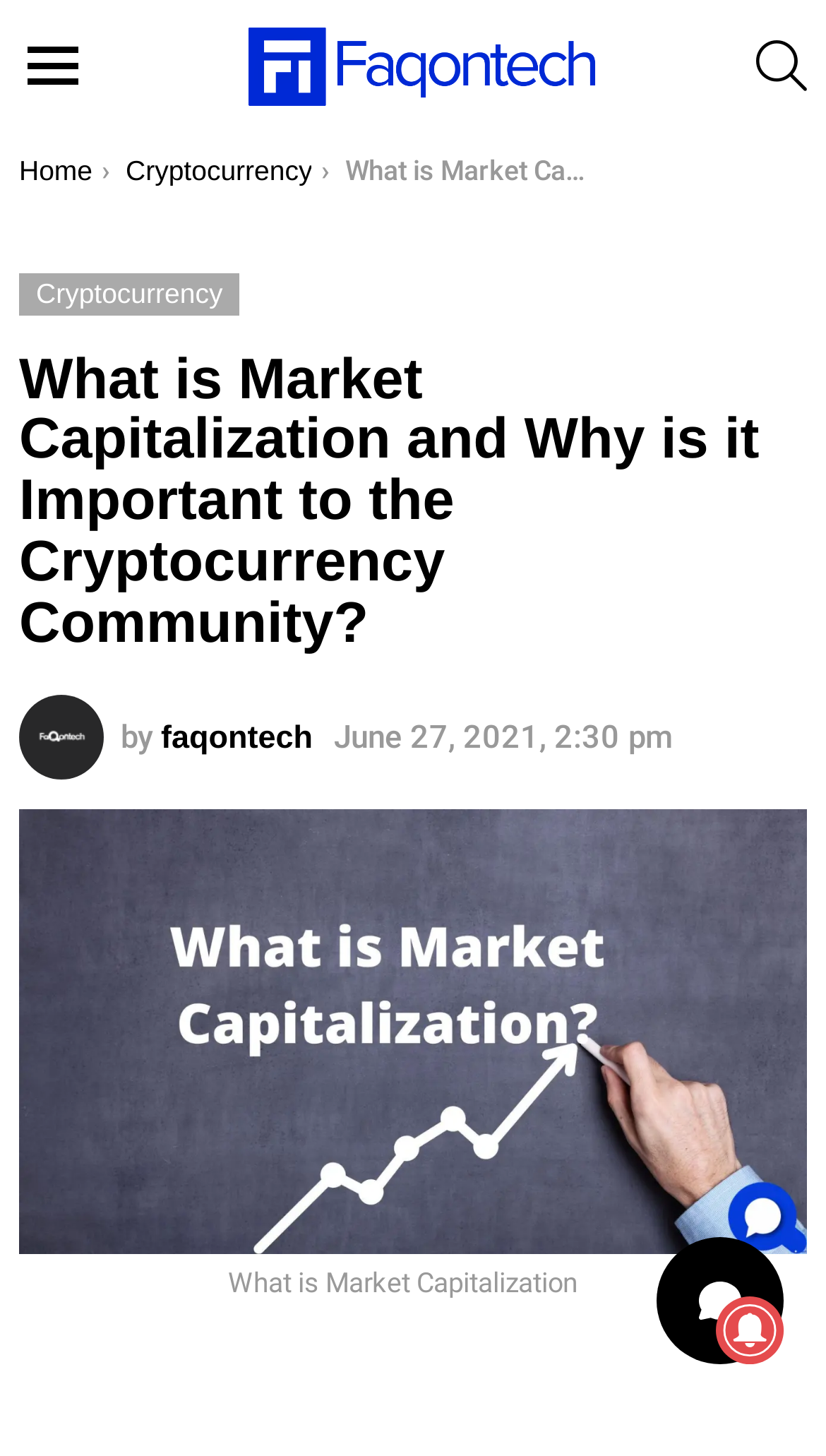Can you locate the main headline on this webpage and provide its text content?

What is Market Capitalization and Why is it Important to the Cryptocurrency Community?